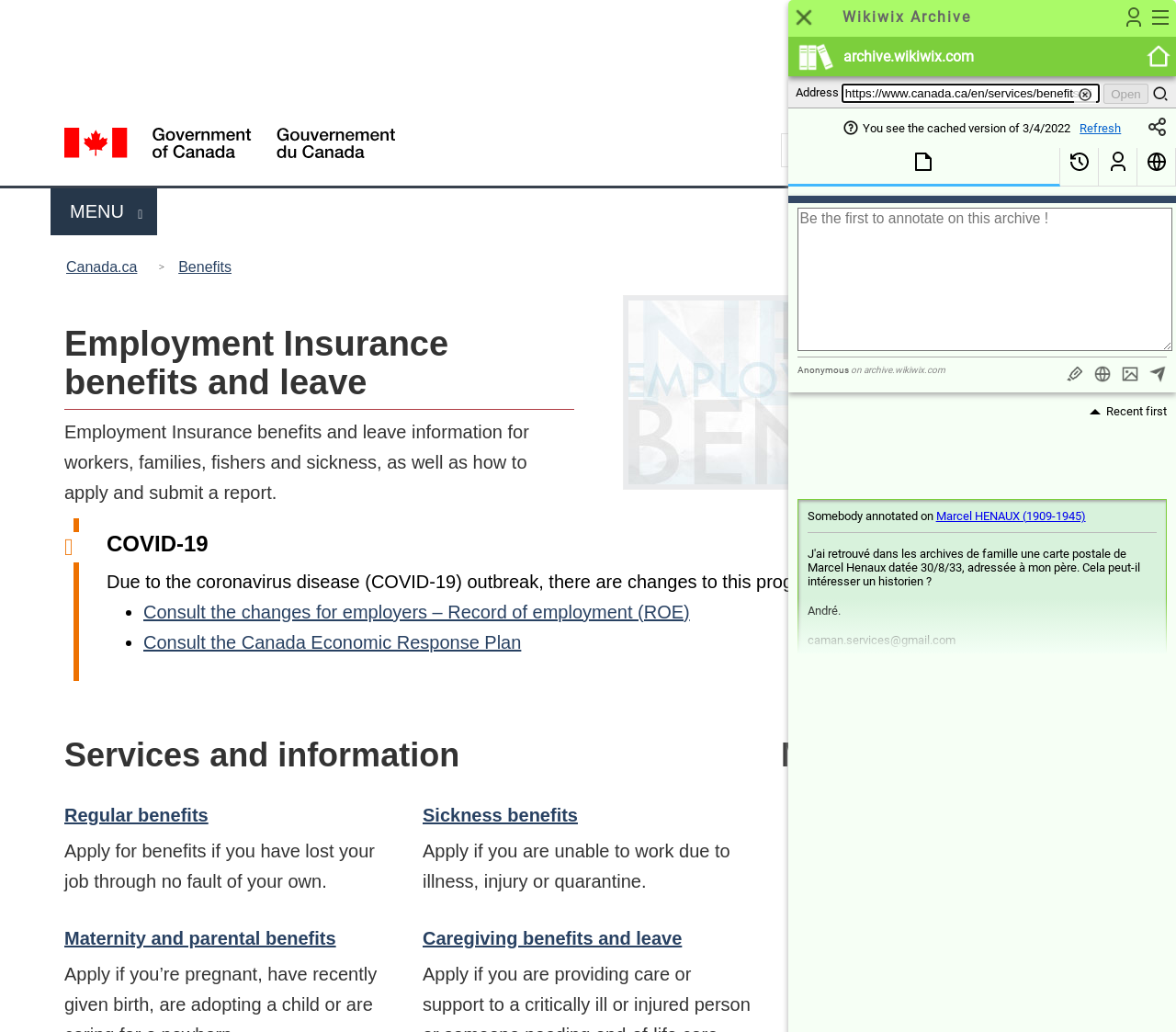Identify the bounding box coordinates of the region that should be clicked to execute the following instruction: "Search Canada.ca".

[0.664, 0.129, 0.945, 0.162]